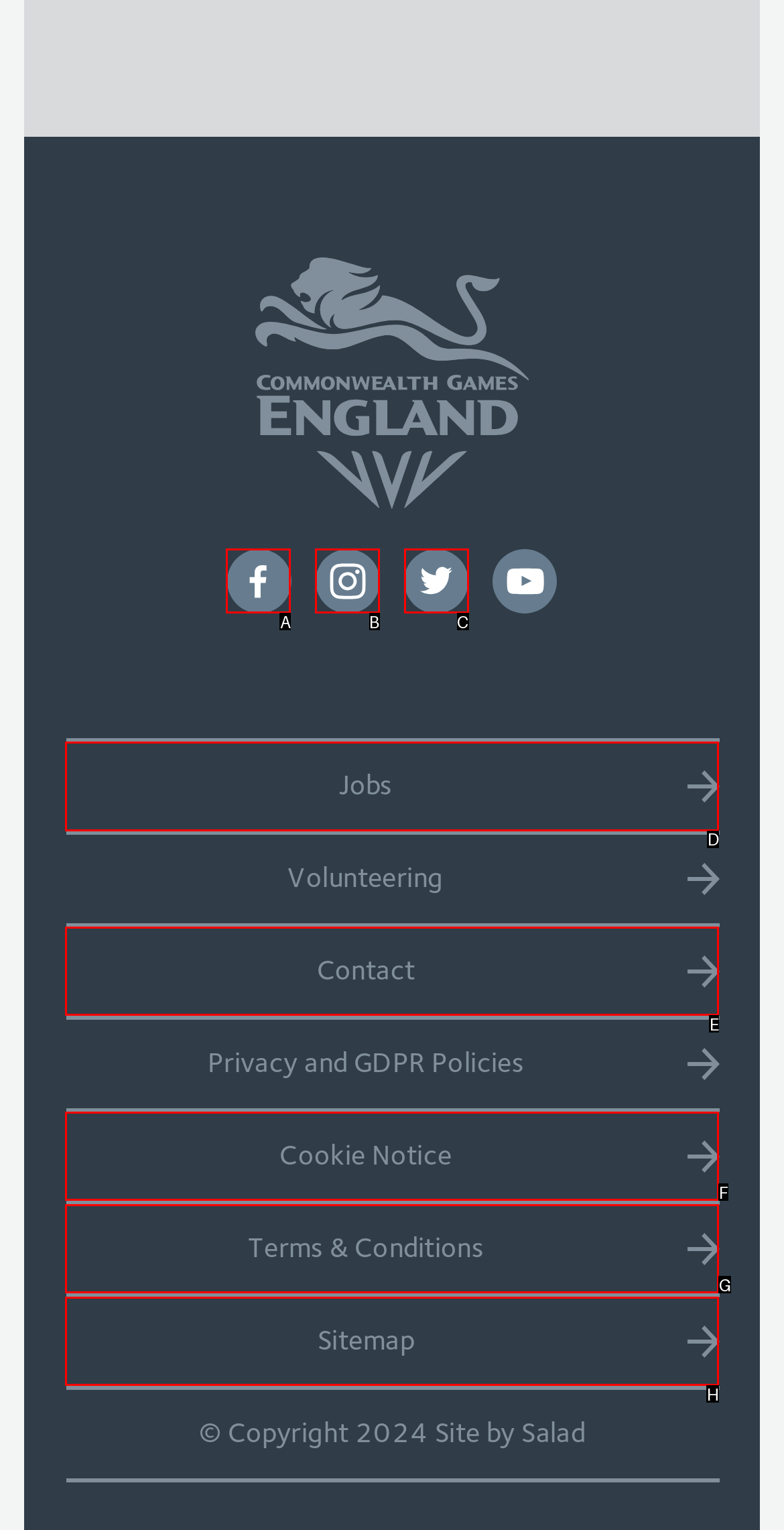Please indicate which HTML element should be clicked to fulfill the following task: Explore job opportunities. Provide the letter of the selected option.

D